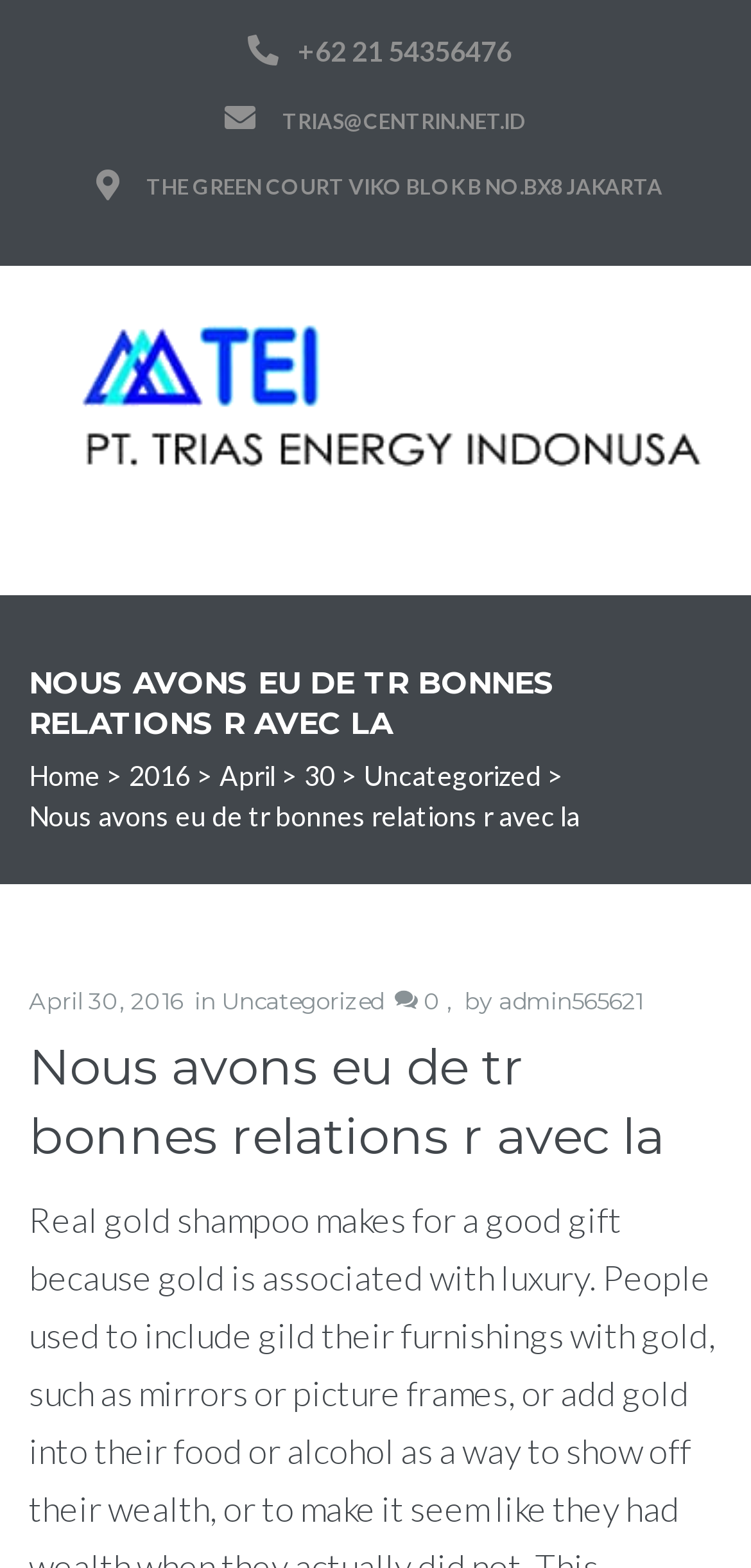Locate the bounding box of the UI element based on this description: "+62 21 54356476". Provide four float numbers between 0 and 1 as [left, top, right, bottom].

[0.077, 0.018, 0.923, 0.047]